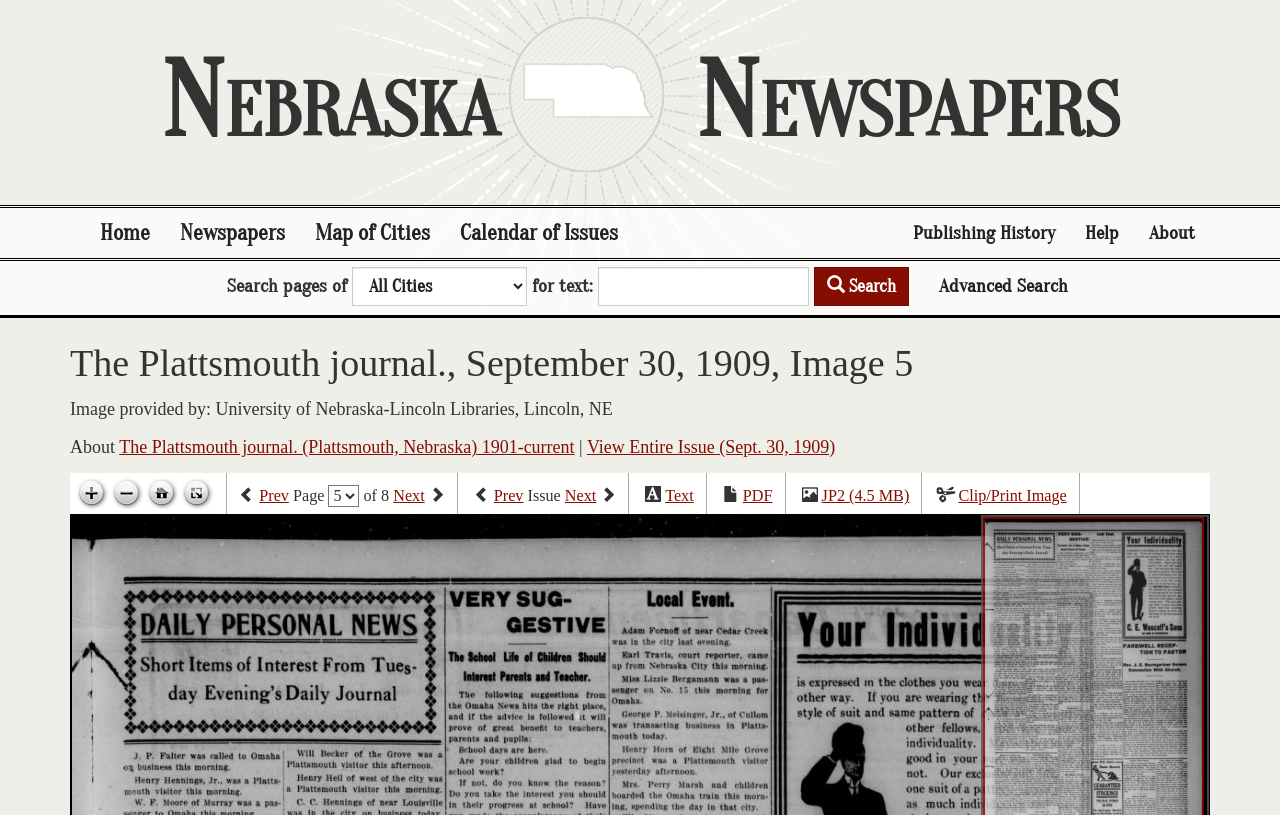What is the current page number?
Kindly answer the question with as much detail as you can.

I found the answer by looking at the StaticText element with the text 'Page' and the combobox element next to it, which suggests that the current page number is 5 out of 8.